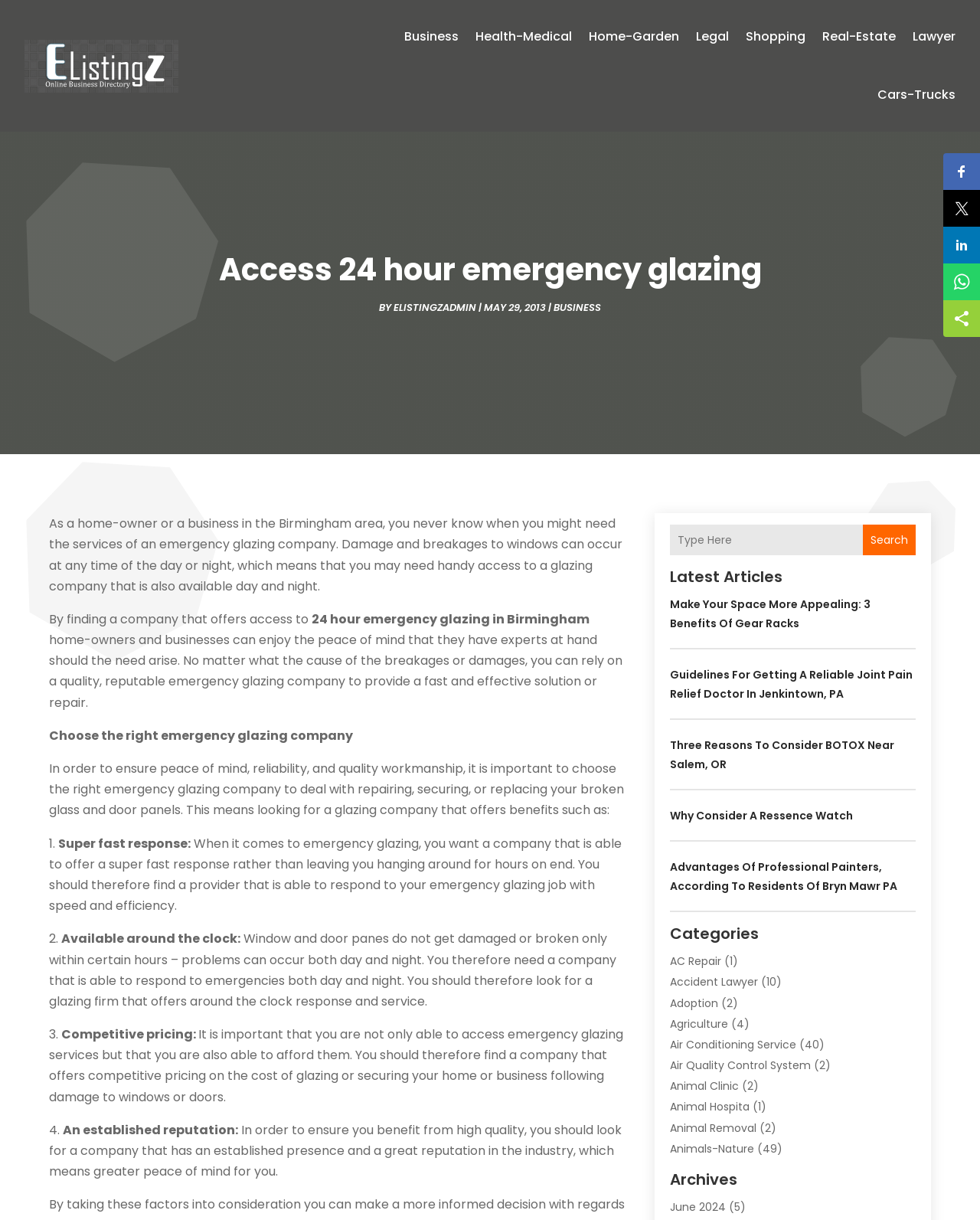How many categories are listed on the webpage? Examine the screenshot and reply using just one word or a brief phrase.

Multiple